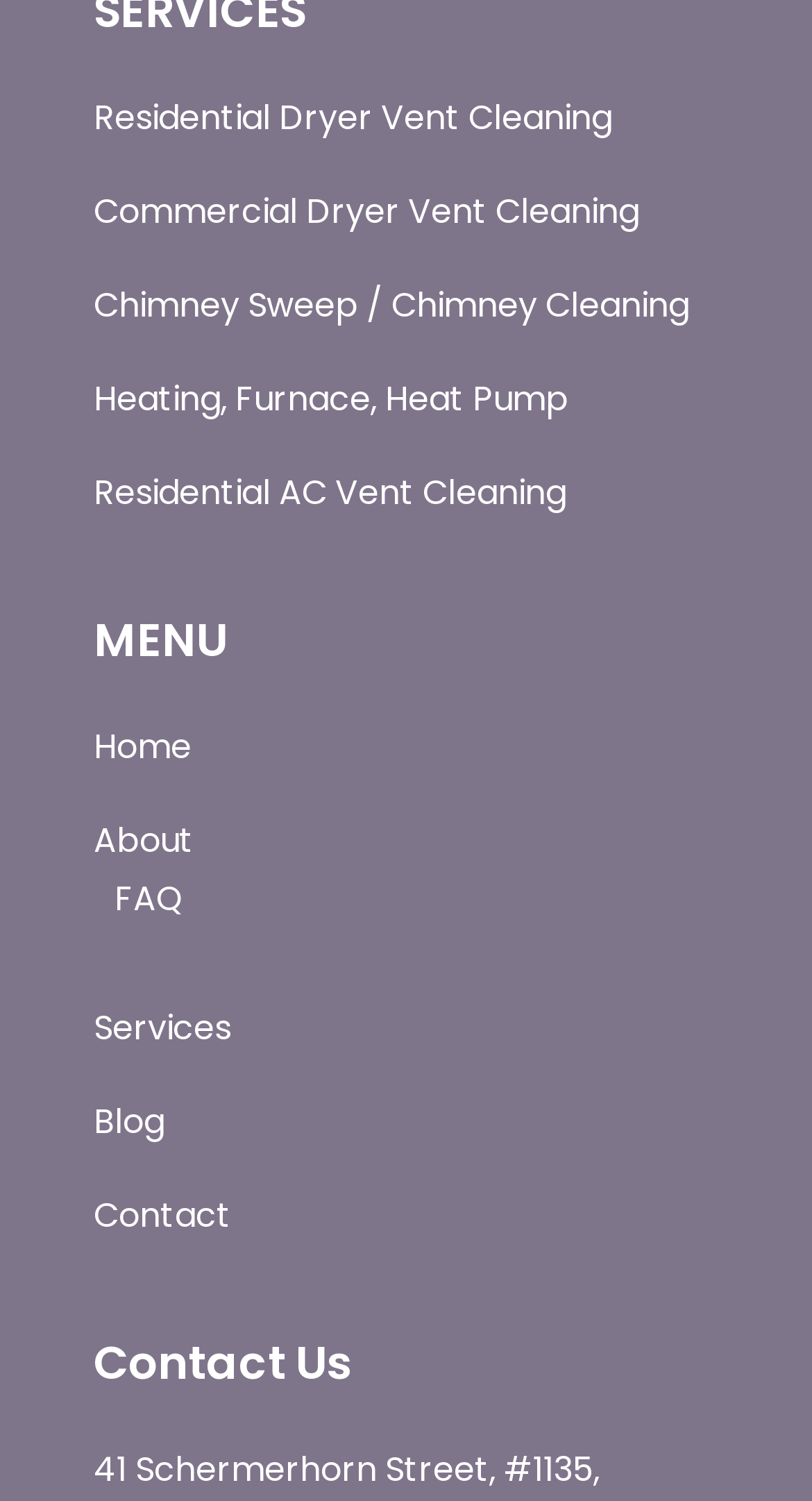Identify the bounding box coordinates of the specific part of the webpage to click to complete this instruction: "Visit Dresden International School website".

None